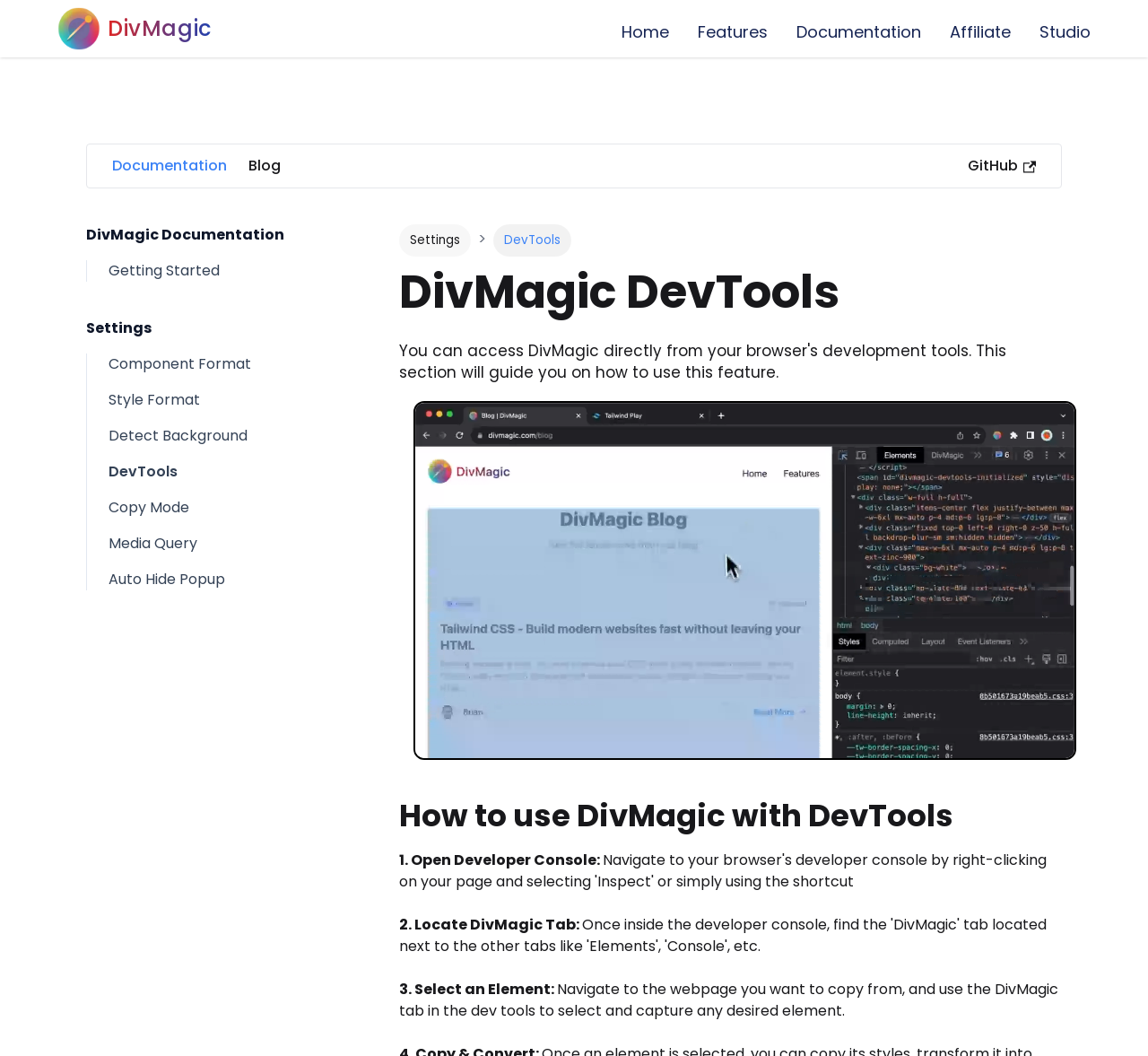Is there a video on the webpage?
Based on the visual, give a brief answer using one word or a short phrase.

Yes